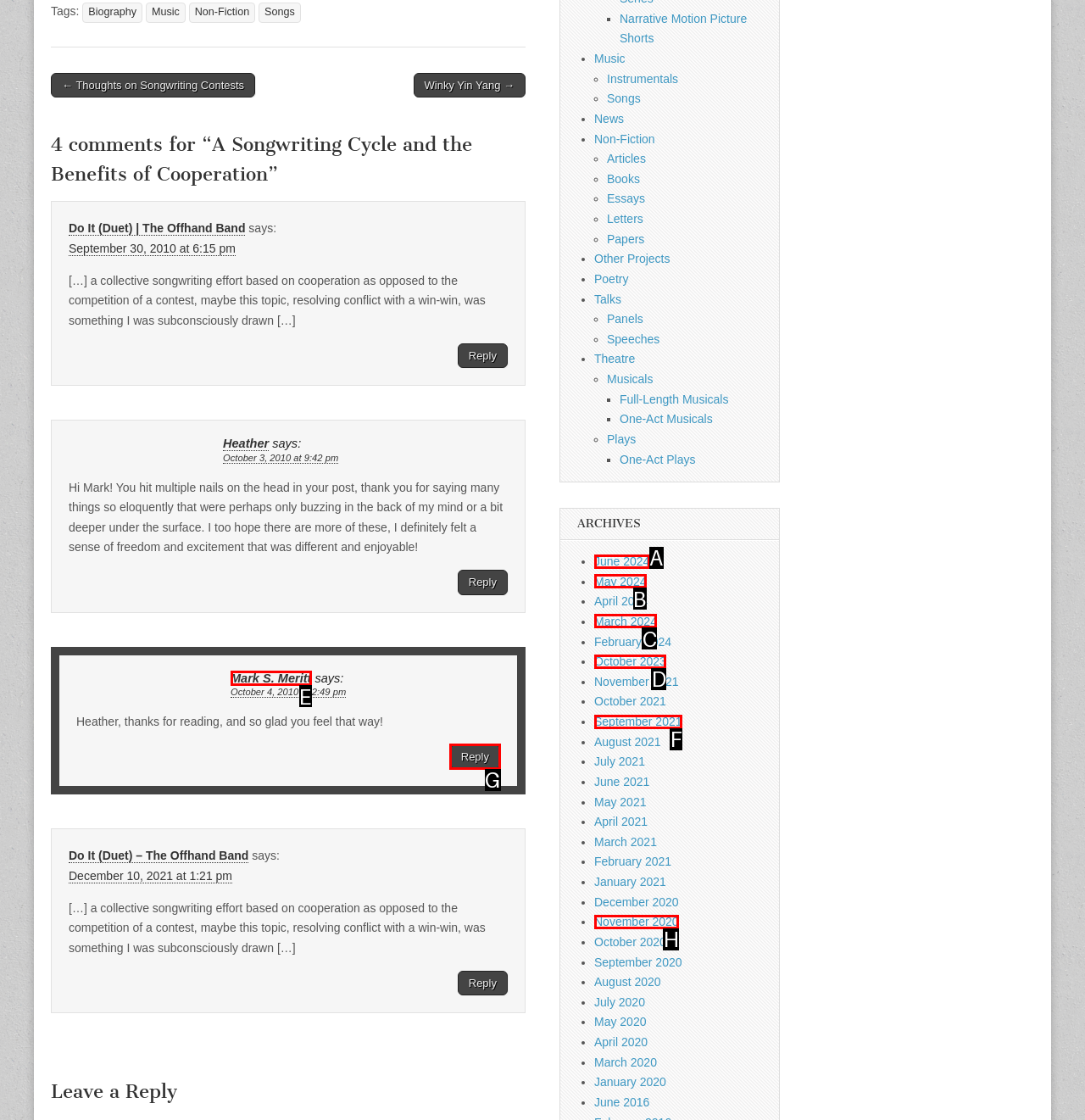Select the HTML element that corresponds to the description: Mark S. Meritt. Reply with the letter of the correct option.

E